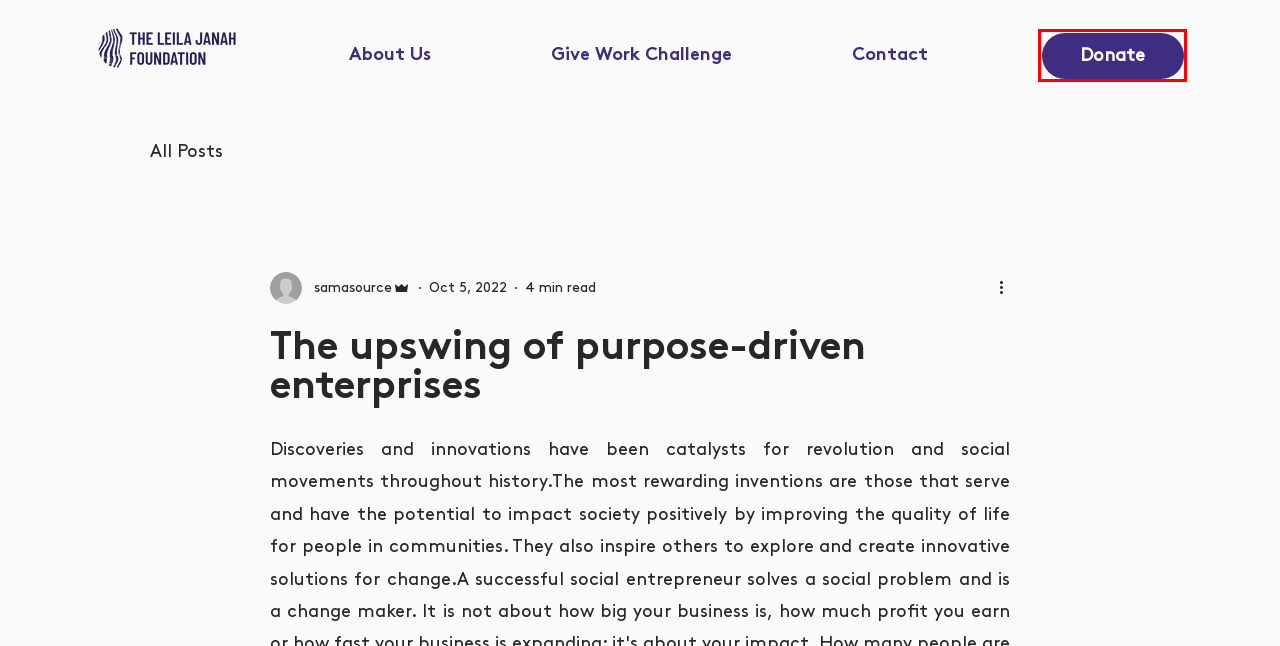Review the screenshot of a webpage containing a red bounding box around an element. Select the description that best matches the new webpage after clicking the highlighted element. The options are:
A. Become a Mentor | The Leila Janah Foundation
B. The Best Gift To Give A Social Entrepreneur: Support
C. youth employment | Leila Janah Fdn.
D. Blog | The Leila Janah Foundation
E. 2021 Give Work Challenge Finalists | The Leila Janah Foundation
F. Contact | The Leila Janah Foundation
G. Donate | The Leila Janah Foundation
H. uti | Leila Janah Fdn.

G